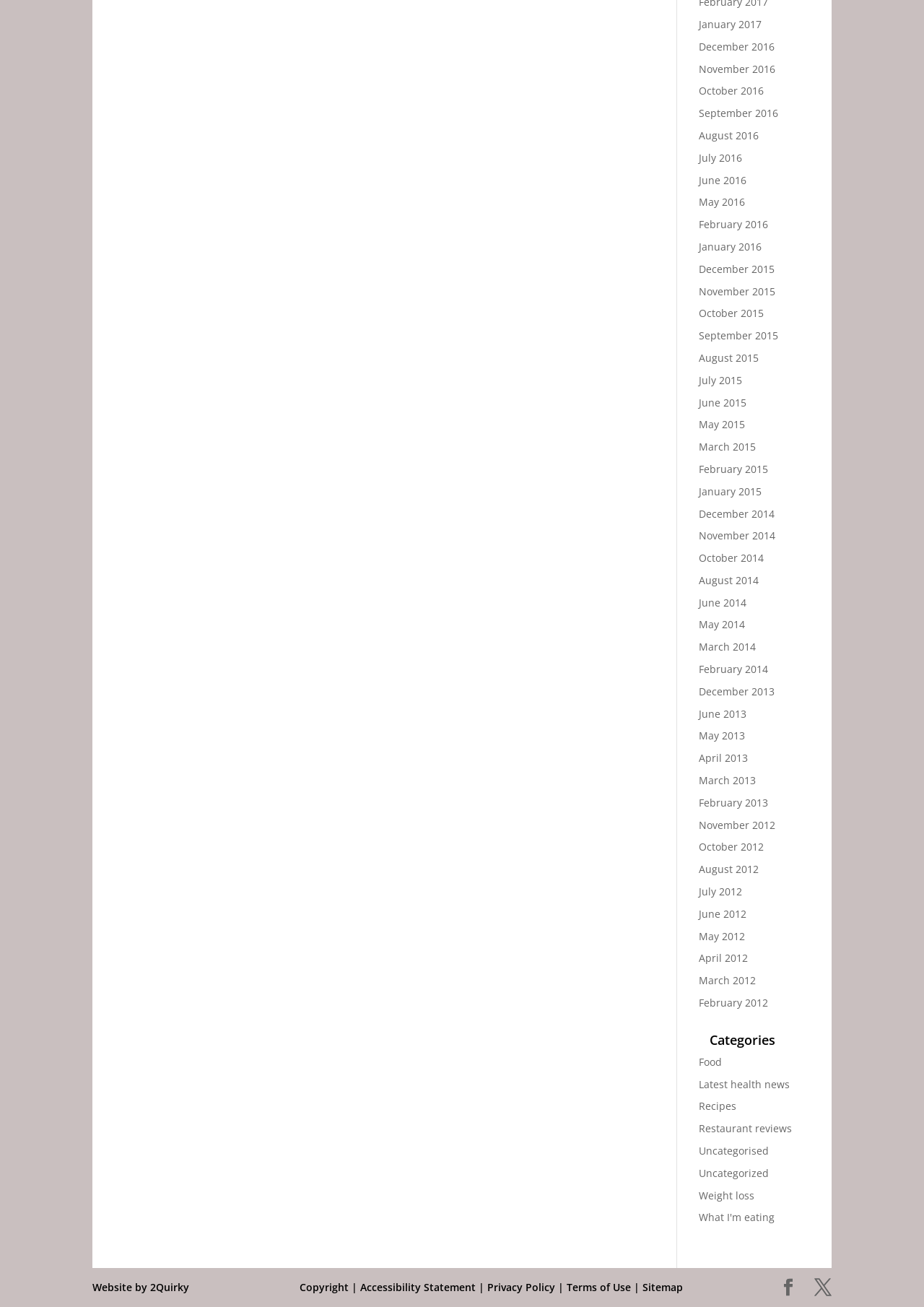Carefully observe the image and respond to the question with a detailed answer:
What is the earliest month listed on the webpage?

I found the earliest month listed on the webpage by looking at the links at the top of the page, which are organized in reverse chronological order. The earliest month listed is December 2012.